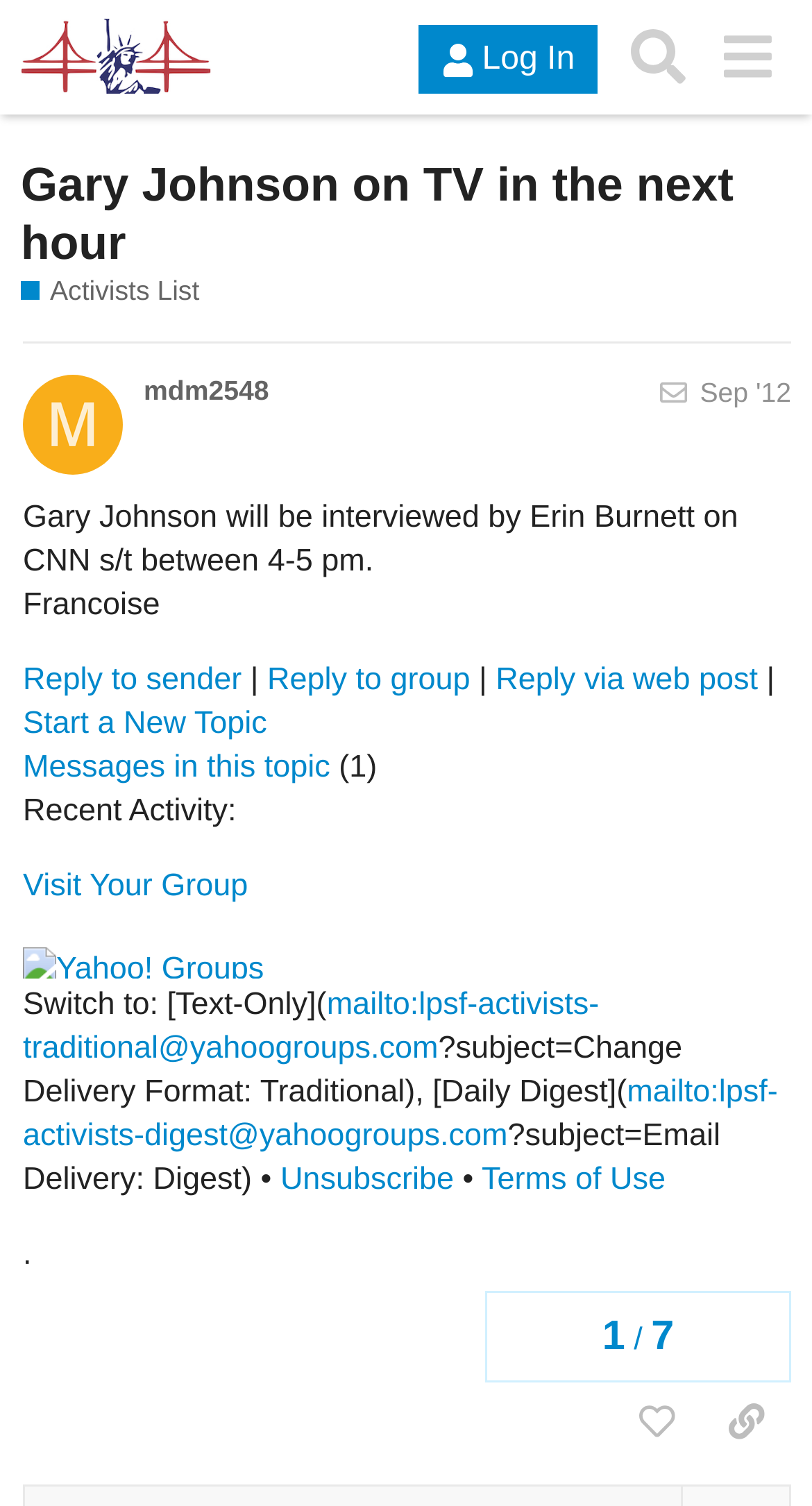Find the main header of the webpage and produce its text content.

Gary Johnson on TV in the next hour